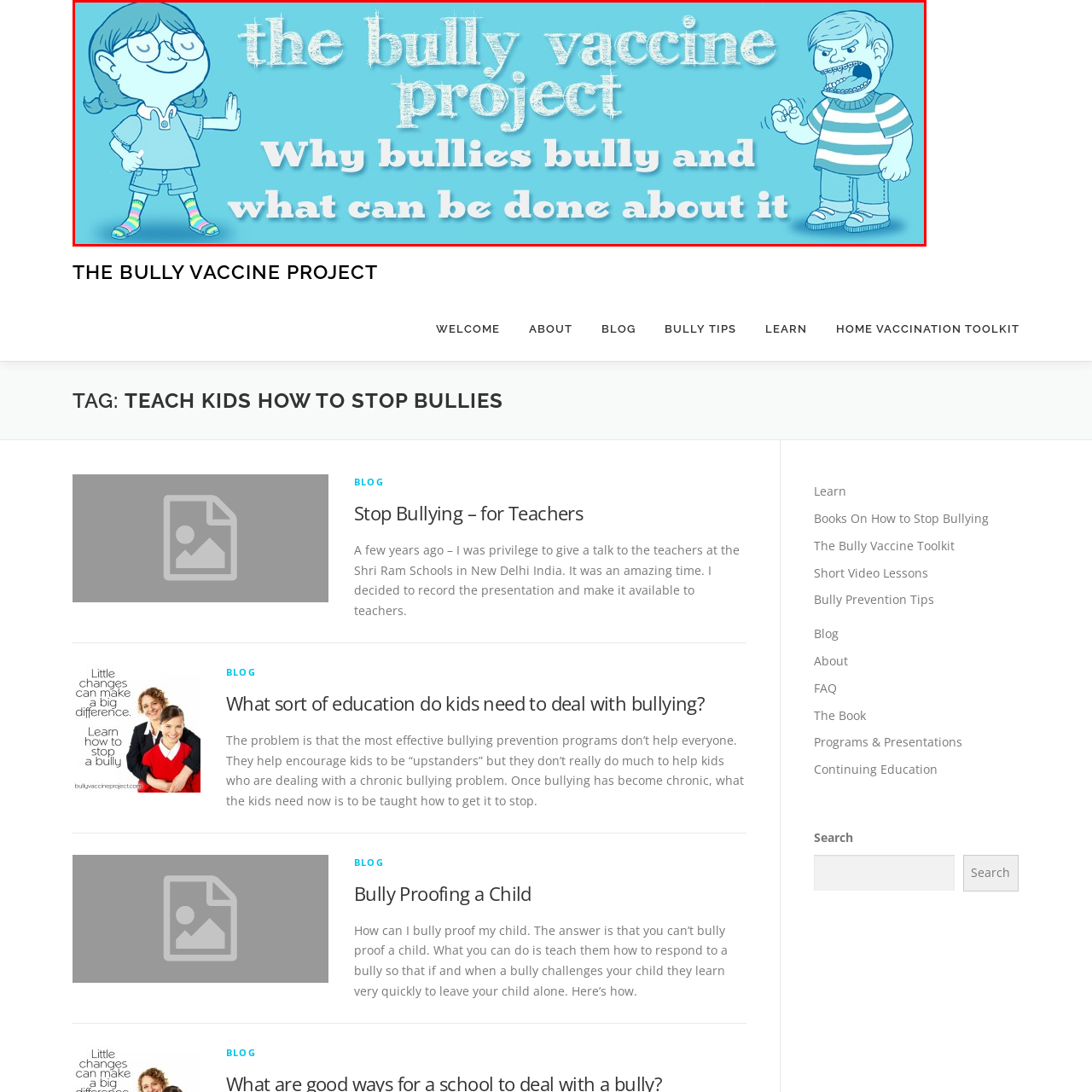Describe in detail what is depicted in the image enclosed by the red lines.

The image features a colorful and engaging banner for "The Bully Vaccine Project." It prominently displays the title in a playful font against a soothing blue background, capturing the essence of a child-friendly educational initiative aimed at addressing bullying. On the left, a cheerful girl with glasses, wearing a casual outfit, stands confidently with her hand raised, signaling an assertive stance against bullying. On the right, a frustrated-looking boy is depicted, emphasizing the theme of bullying behavior. The banner includes the tagline, “Why bullies bully and what can be done about it,” clearly indicating the project's purpose of educating children and parents about bullying prevention and intervention strategies. This visual representation aims to empower kids with knowledge and tools to combat bullying effectively.